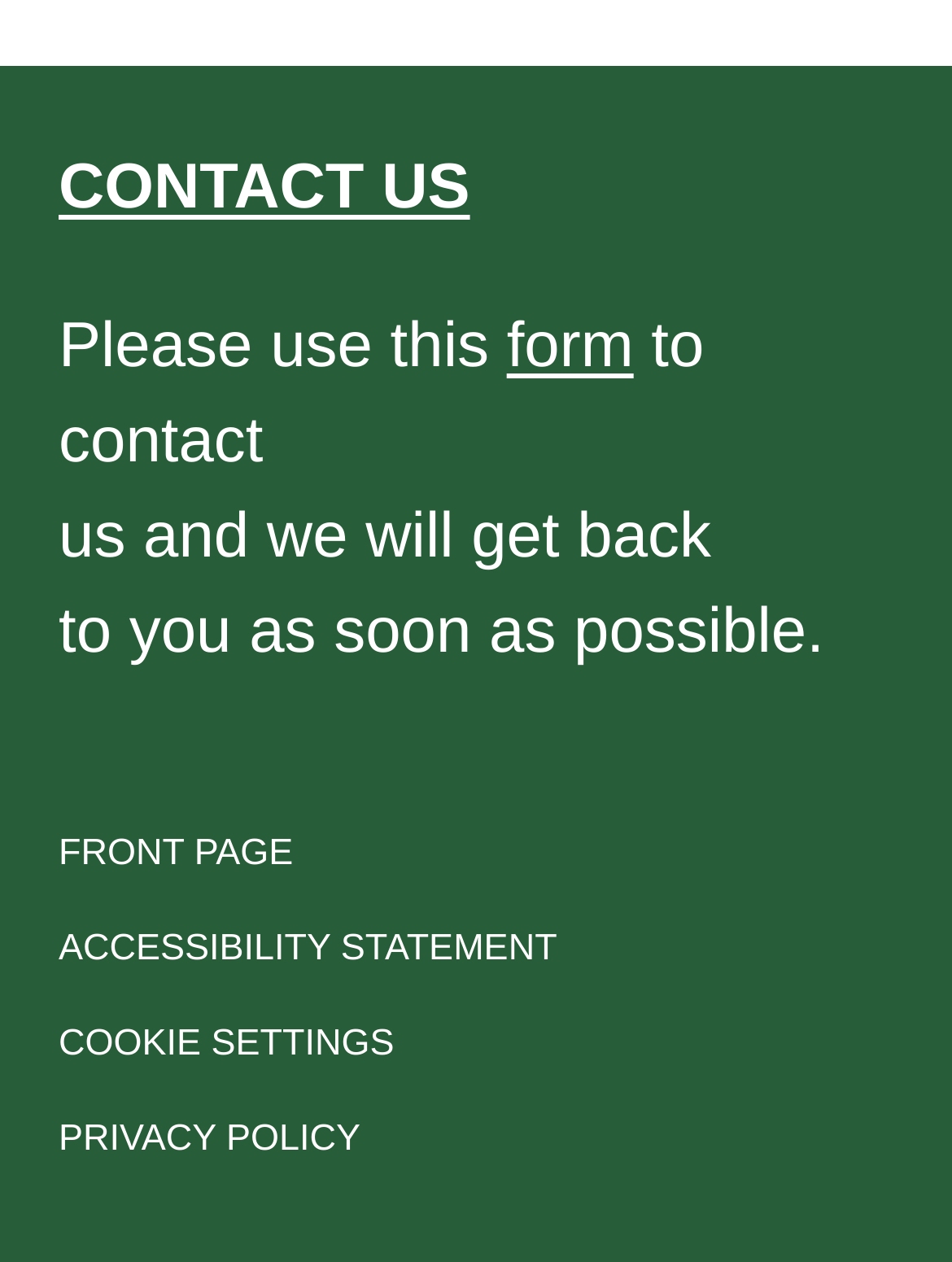Bounding box coordinates are specified in the format (top-left x, top-left y, bottom-right x, bottom-right y). All values are floating point numbers bounded between 0 and 1. Please provide the bounding box coordinate of the region this sentence describes: Menu

None